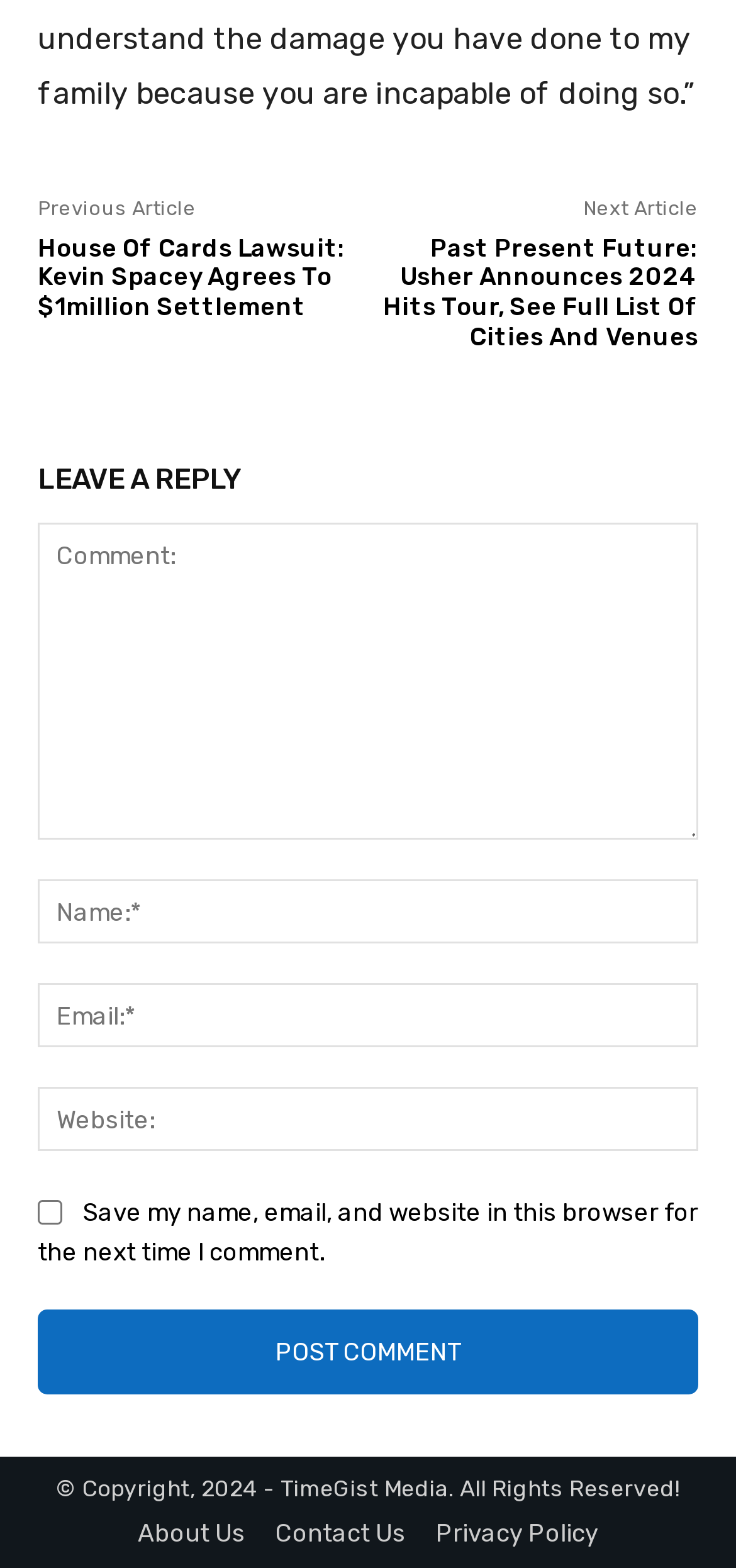Find the bounding box coordinates of the element I should click to carry out the following instruction: "Read the 'House Of Cards Lawsuit' article".

[0.051, 0.149, 0.469, 0.205]